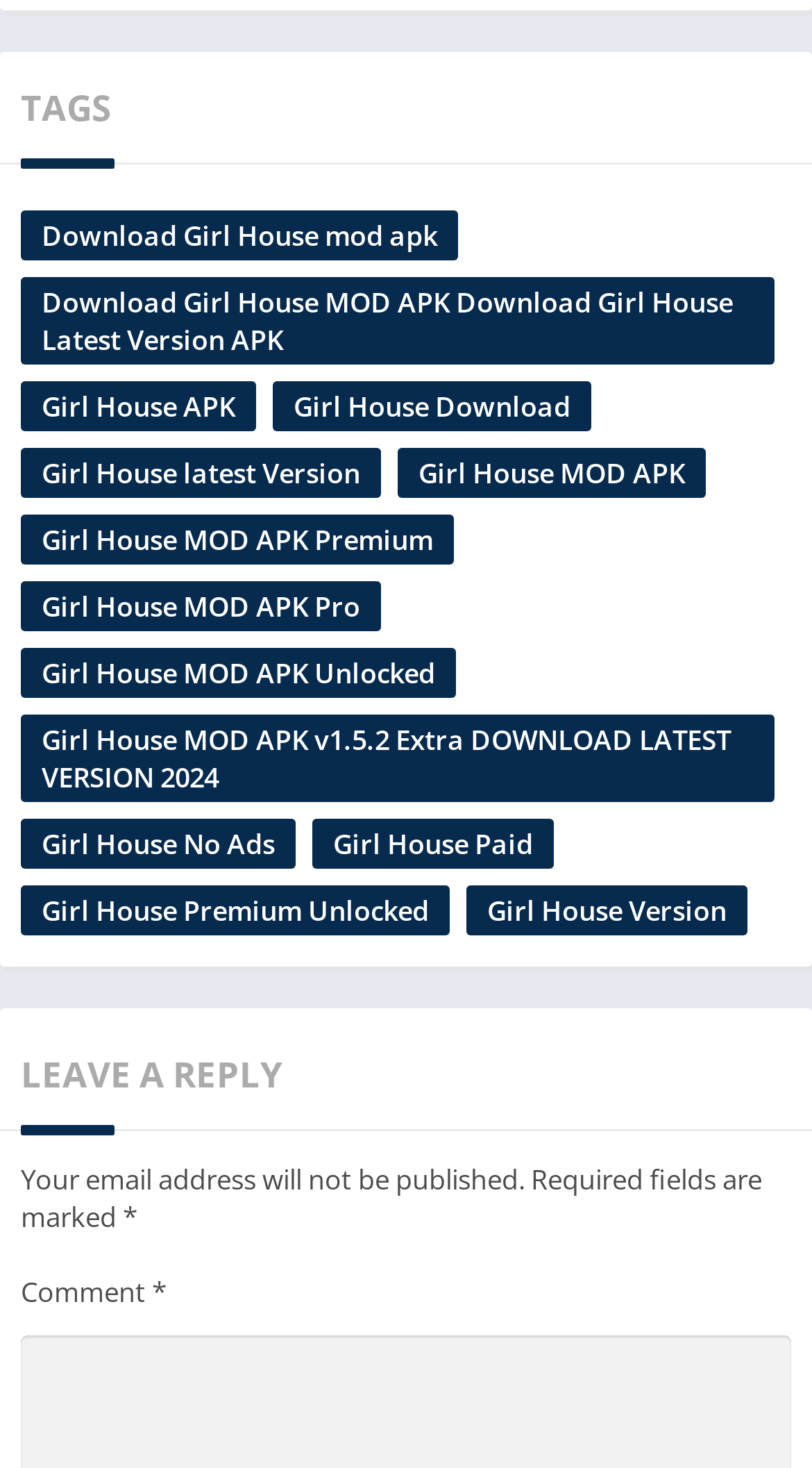Locate the bounding box coordinates of the element that should be clicked to fulfill the instruction: "Download Girl House mod apk".

[0.026, 0.144, 0.564, 0.178]